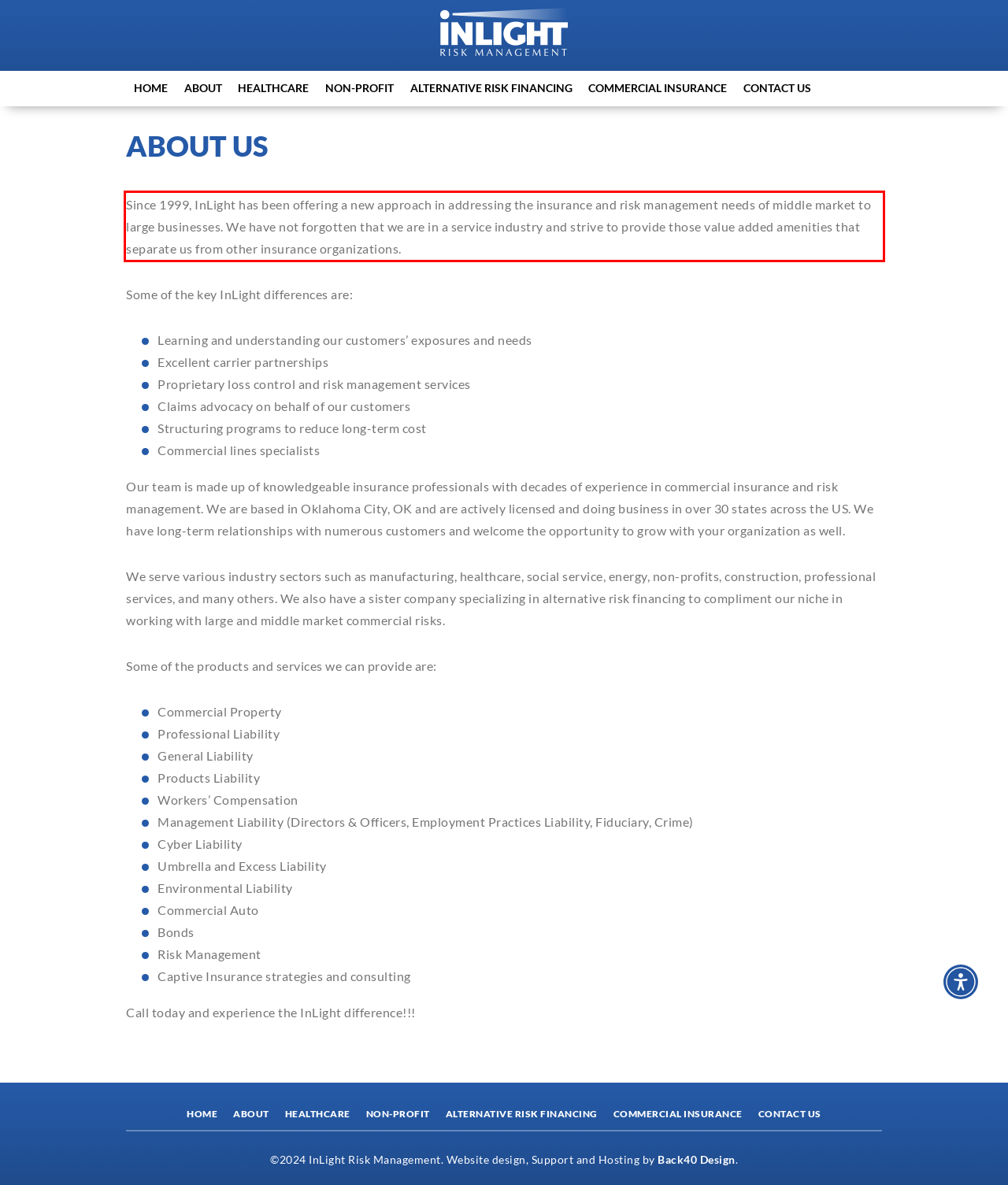Please use OCR to extract the text content from the red bounding box in the provided webpage screenshot.

Since 1999, InLight has been offering a new approach in addressing the insurance and risk management needs of middle market to large businesses. We have not forgotten that we are in a service industry and strive to provide those value added amenities that separate us from other insurance organizations.